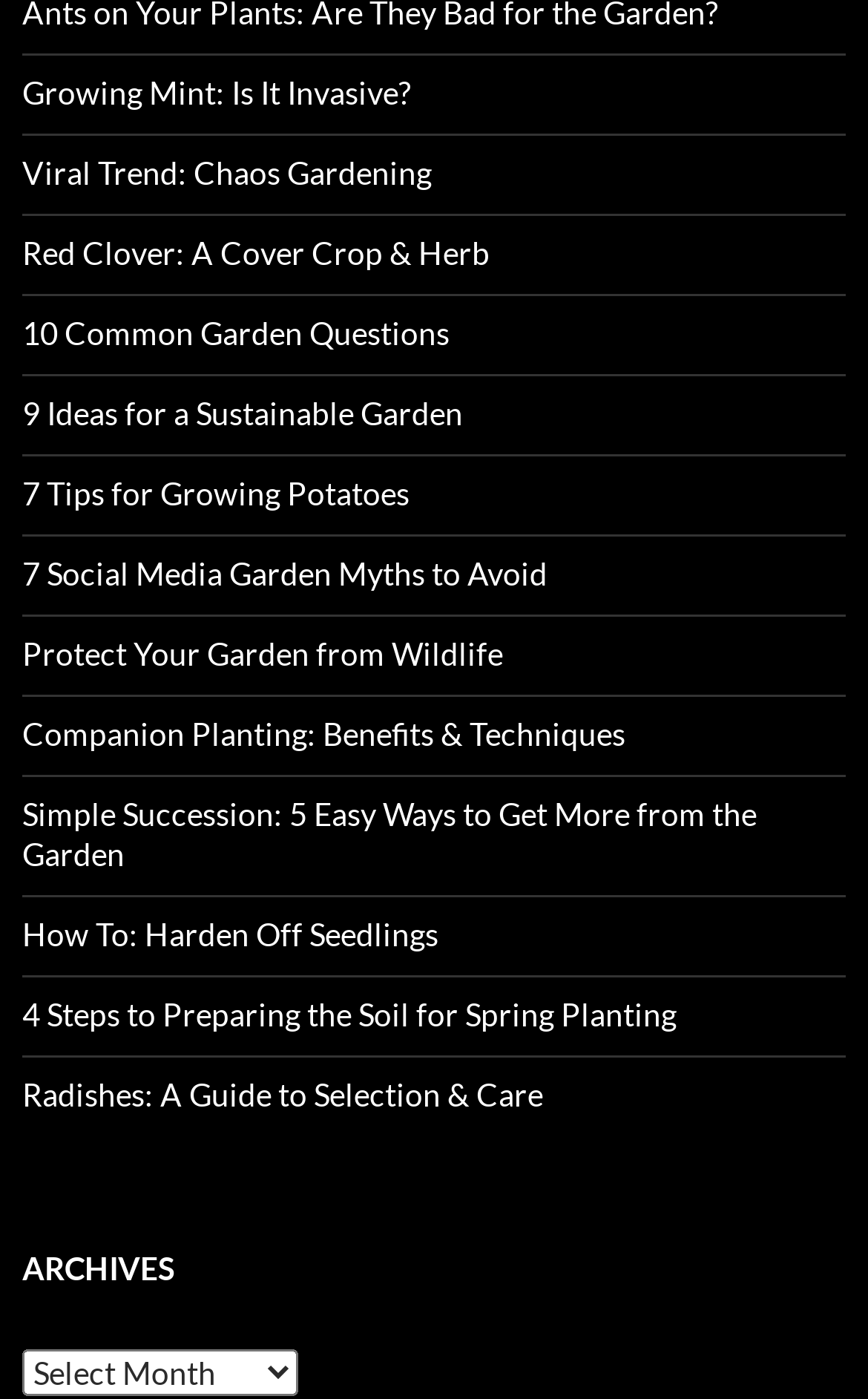Please provide the bounding box coordinates for the element that needs to be clicked to perform the instruction: "Click on the link to learn about growing mint". The coordinates must consist of four float numbers between 0 and 1, formatted as [left, top, right, bottom].

[0.026, 0.053, 0.474, 0.08]